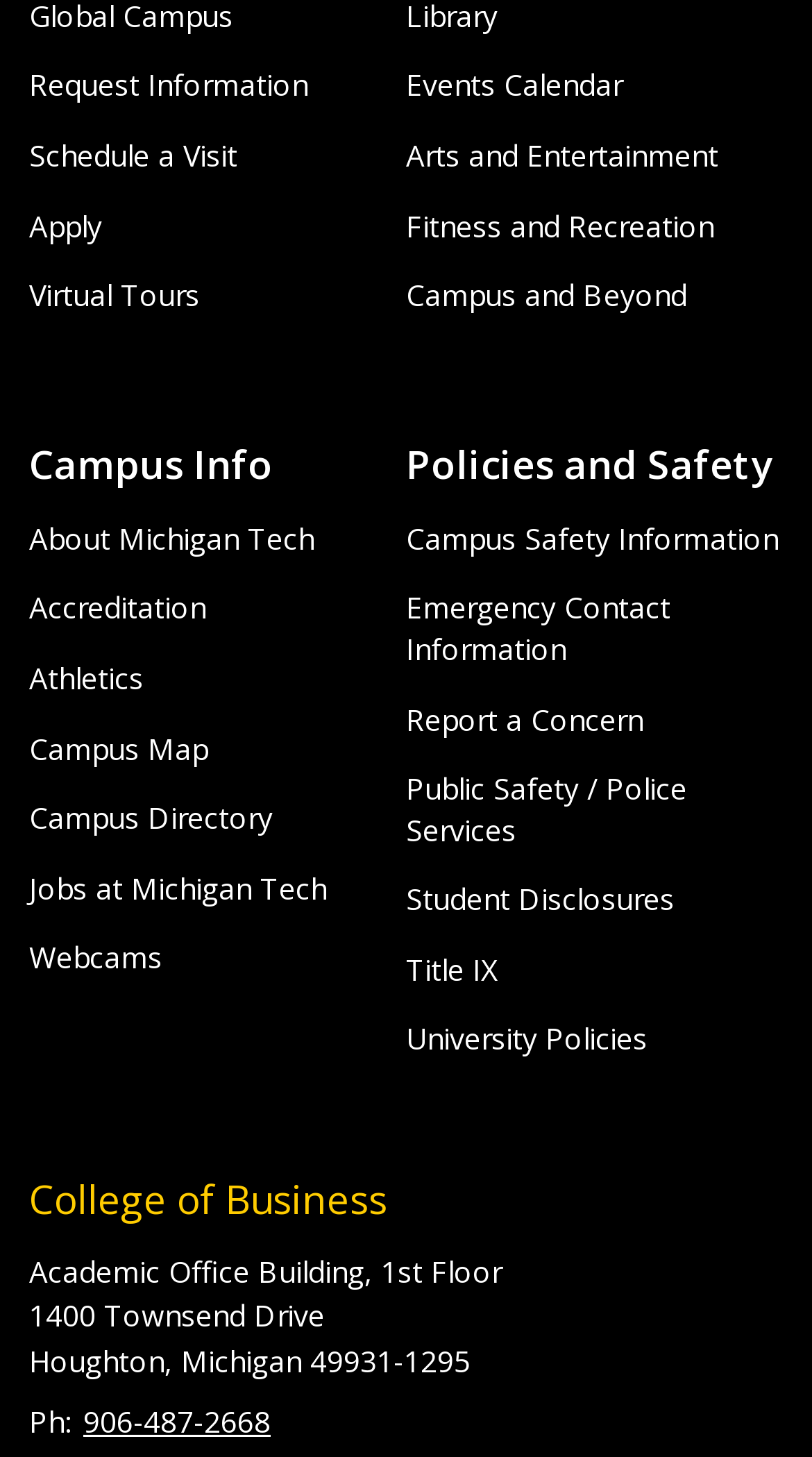Answer the question briefly using a single word or phrase: 
What is the first link on the left side of the webpage?

Request Information